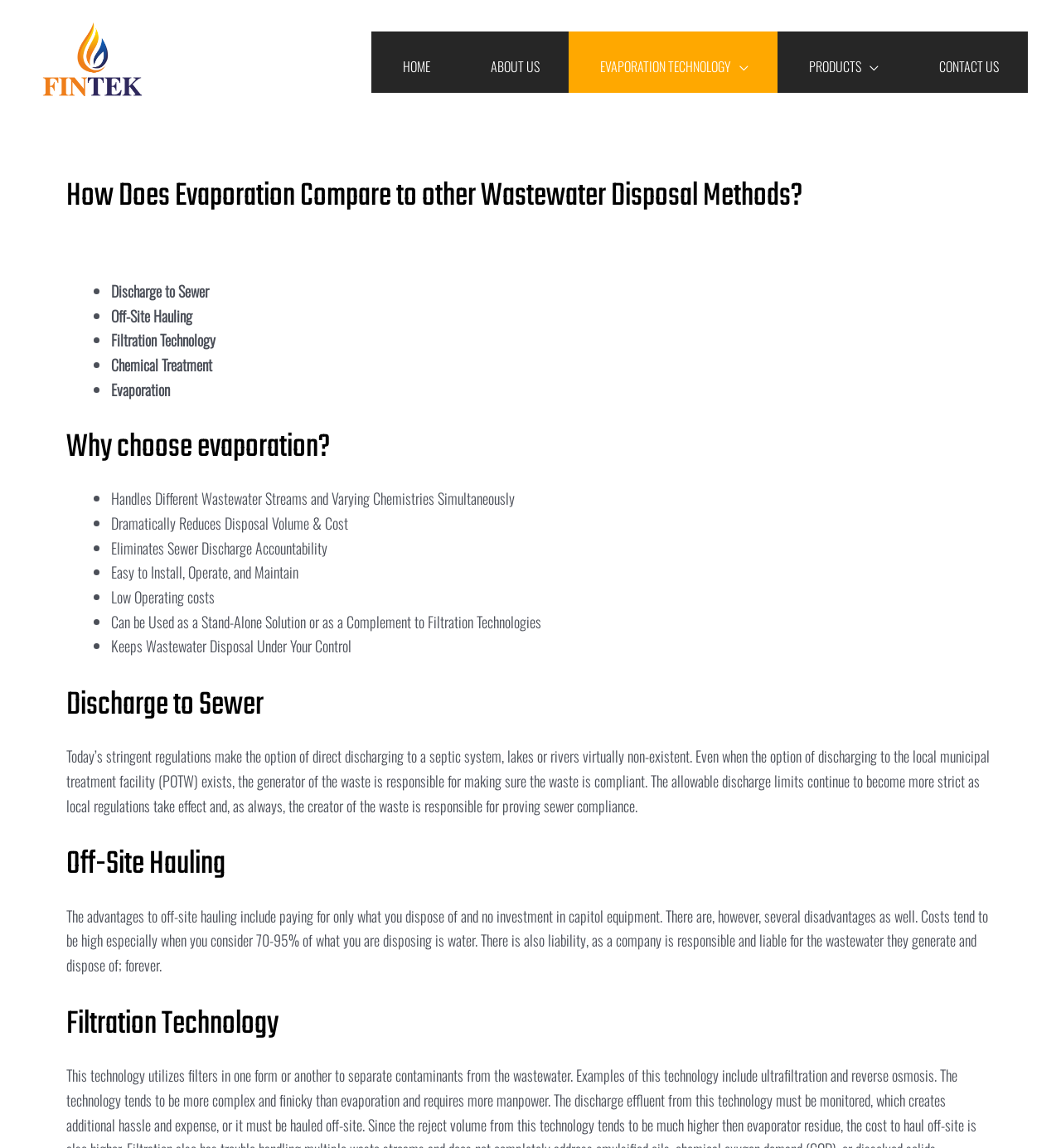Please provide a comprehensive response to the question based on the details in the image: What are the wastewater disposal options?

Based on the webpage, the wastewater disposal options are listed as bullet points, including Discharge to Sewer, Off-Site Hauling, Filtration Technology, Chemical Treatment, and Evaporation.